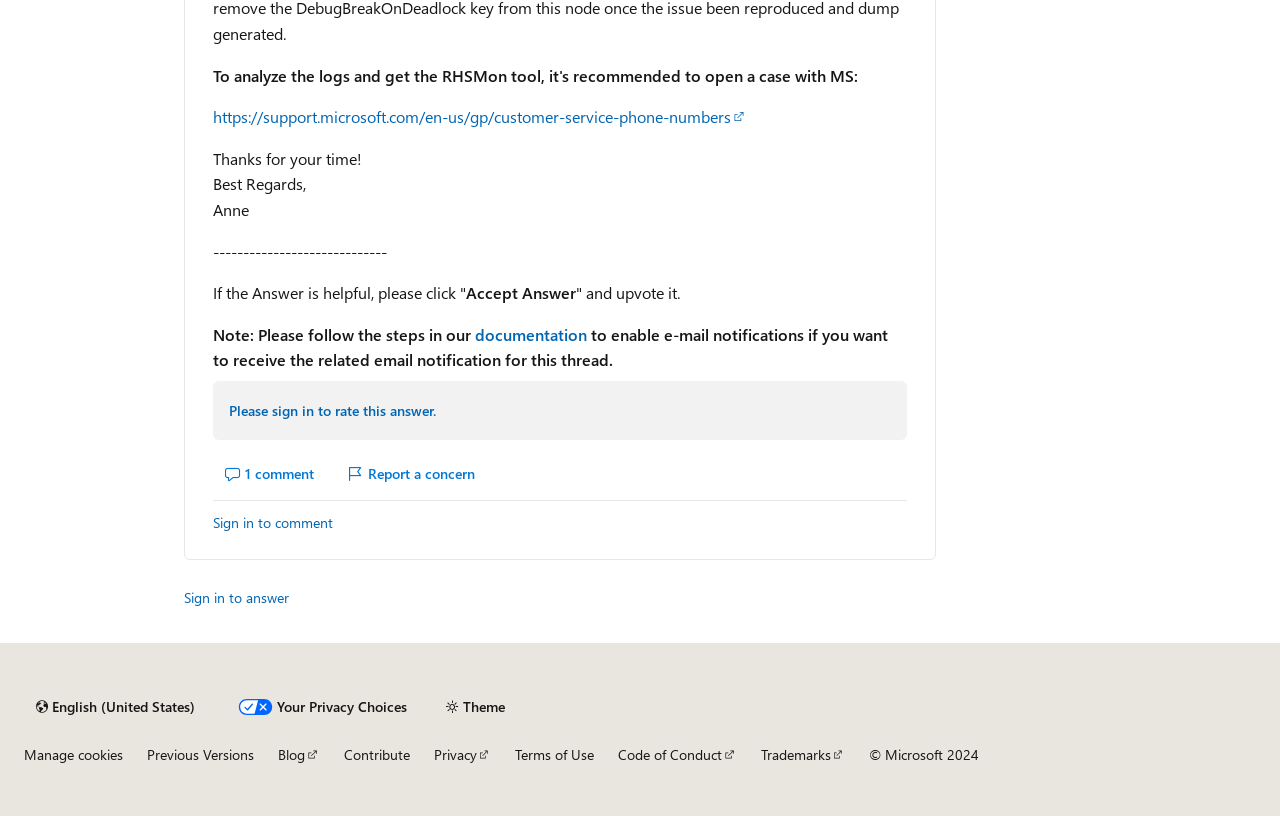Please identify the bounding box coordinates of the clickable area that will allow you to execute the instruction: "View the sitemap".

None